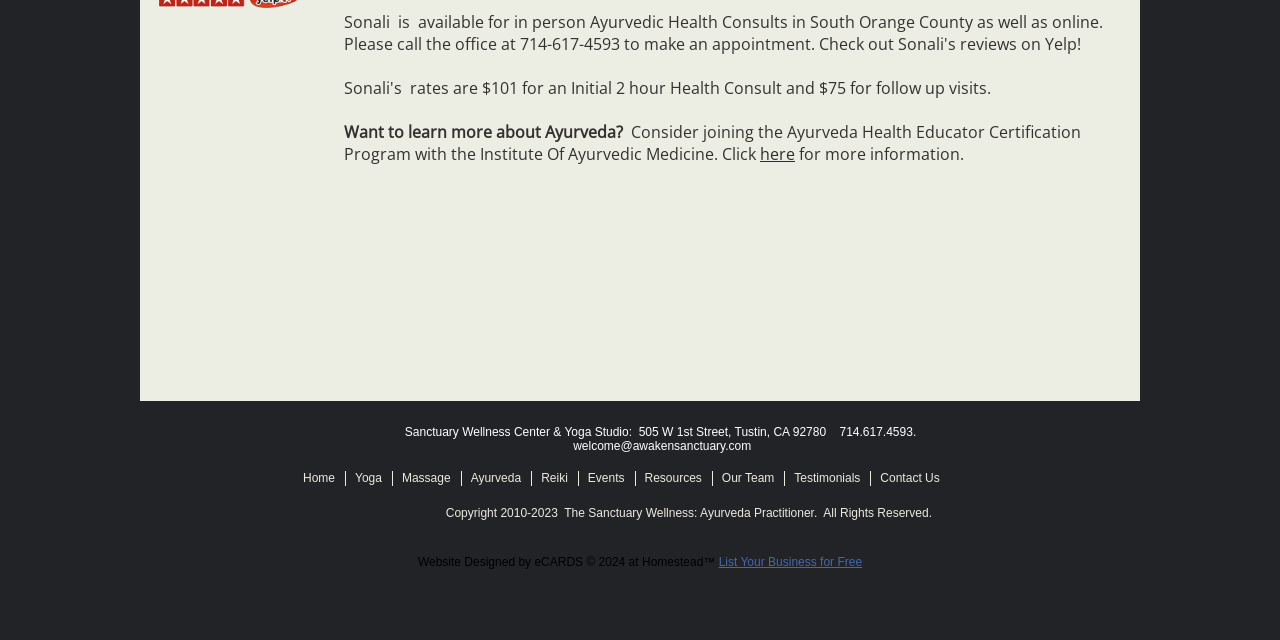Using the element description: "List Your Business for Free", determine the bounding box coordinates for the specified UI element. The coordinates should be four float numbers between 0 and 1, [left, top, right, bottom].

[0.561, 0.867, 0.674, 0.889]